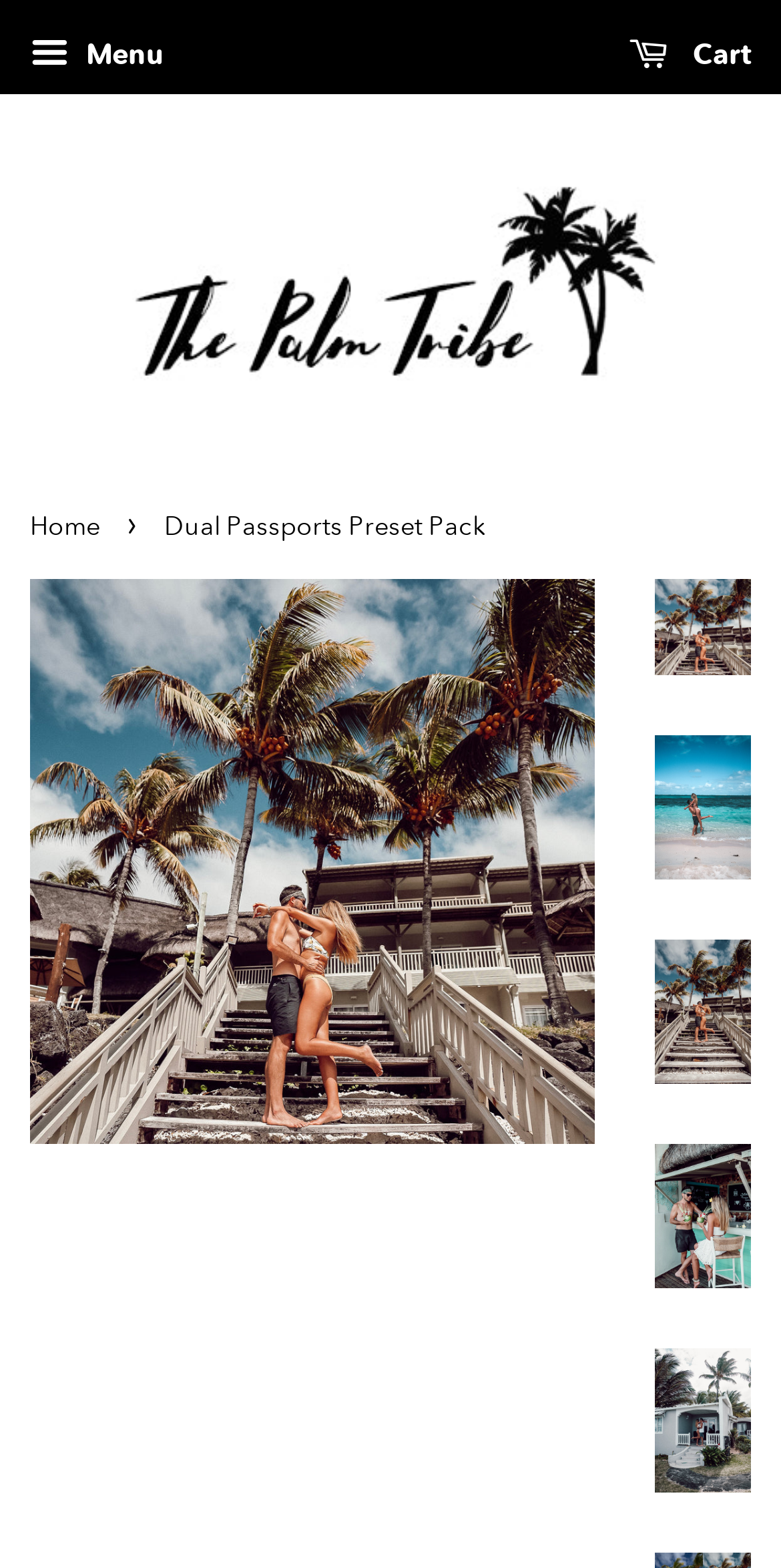Write a detailed summary of the webpage, including text, images, and layout.

The webpage is about the "Dual Passports Preset Pack" from "The Palm Tribe". At the top left corner, there is a button labeled "Menu" and a link to the "Cart" at the top right corner. Below the "Menu" button, there is a link to "The Palm Tribe" with an accompanying image. 

To the right of the "The Palm Tribe" link, there is a navigation section labeled "breadcrumbs" which contains a link to "Home" and a static text "Dual Passports Preset Pack". 

Below the navigation section, there is a large image of the "Dual Passports Preset Pack". On the right side of the image, there are five identical links to "Dual Passports Preset Pack", each accompanied by a small image, stacked vertically from top to bottom.